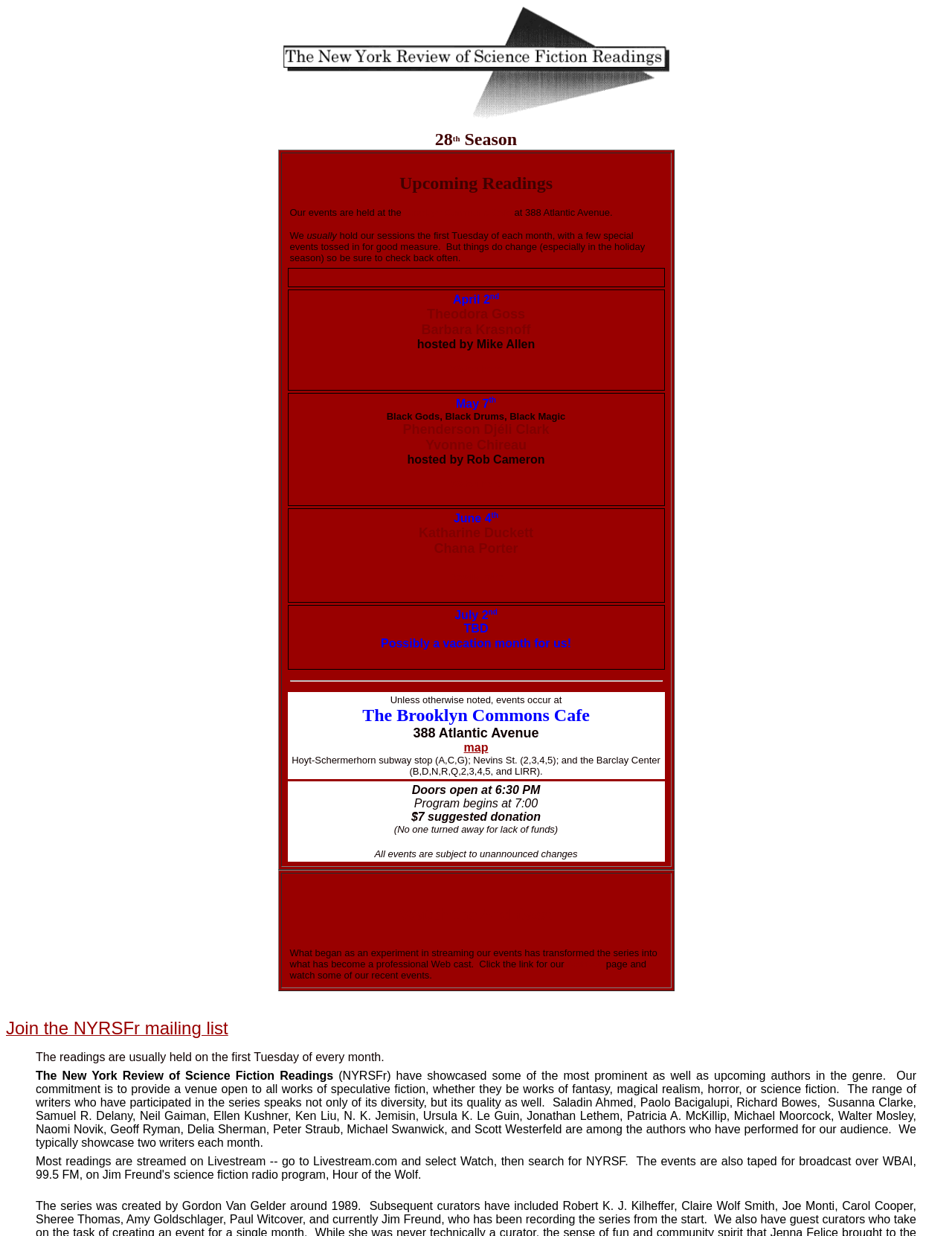How many writers are typically showcased each month?
We need a detailed and meticulous answer to the question.

I found the answer by reading the text that says 'We typically showcase two writers each month.'